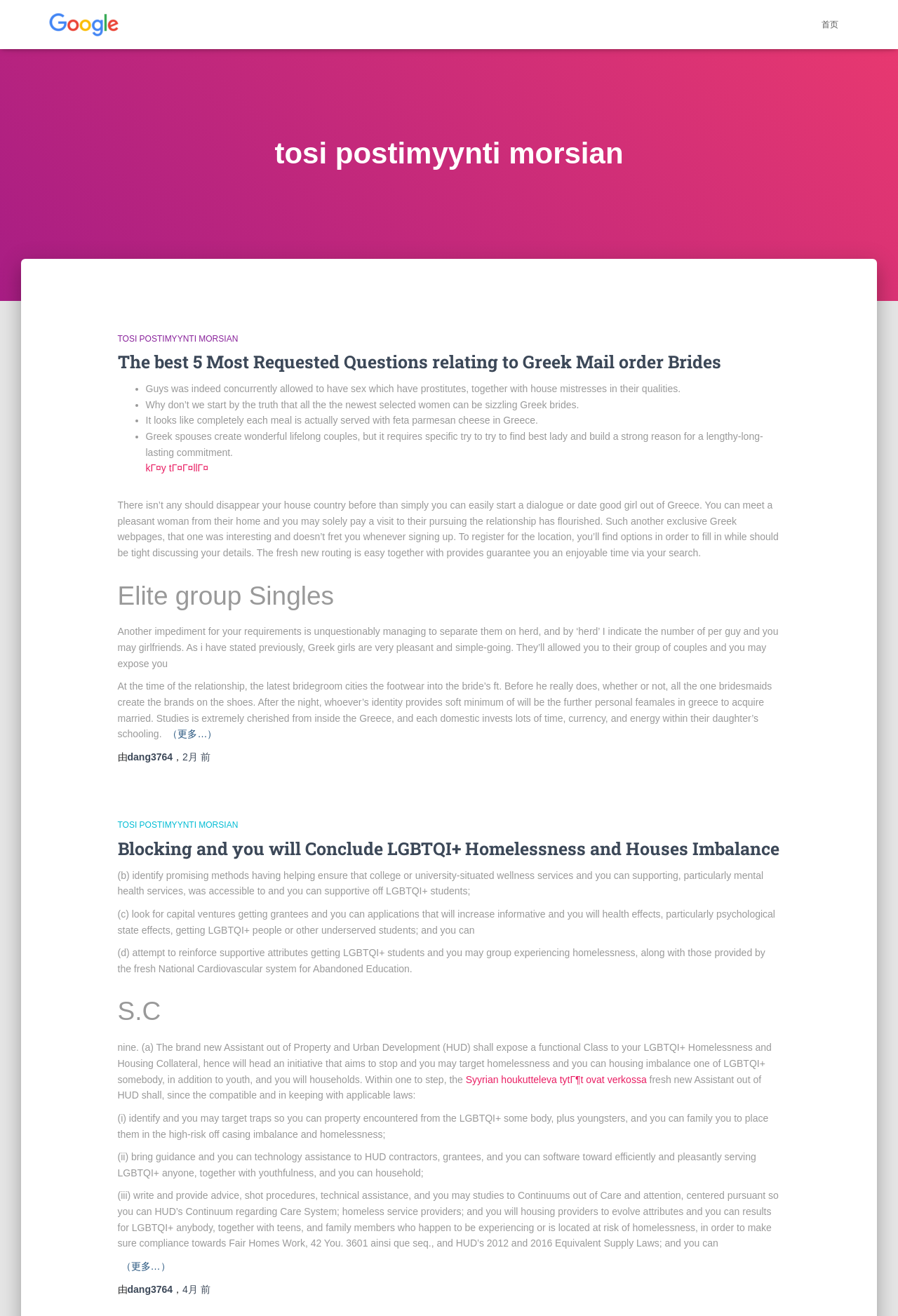Based on the image, provide a detailed response to the question:
What is the topic of the second article?

The second article on the webpage is about blocking and concluding LGBTQI+ homelessness and houses imbalance, which is evident from the heading and the text content.